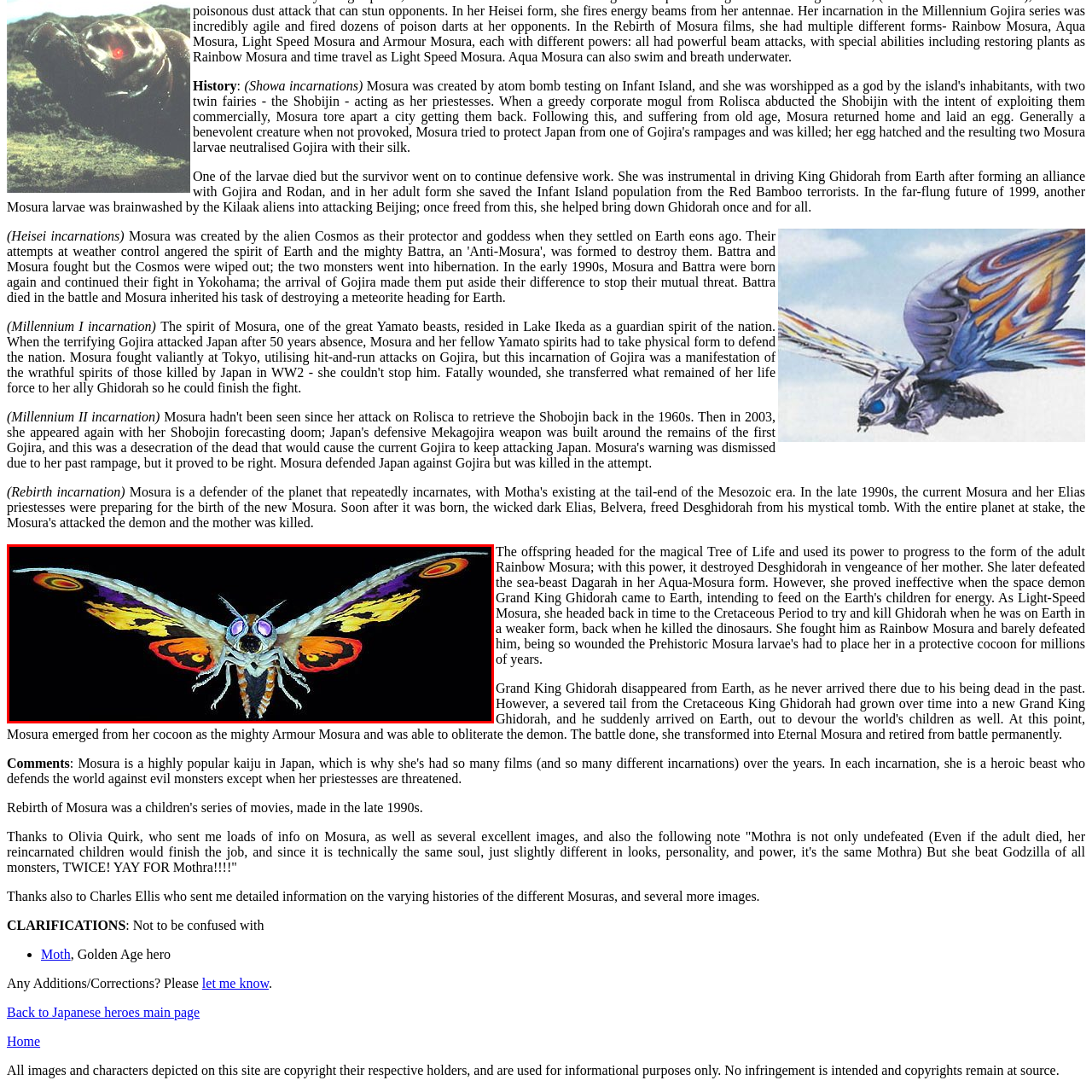View the image within the red box and answer the following question with a concise word or phrase:
What is the name of the iconic creature that the Rainbow Mosura's design is reminiscent of?

Mothra